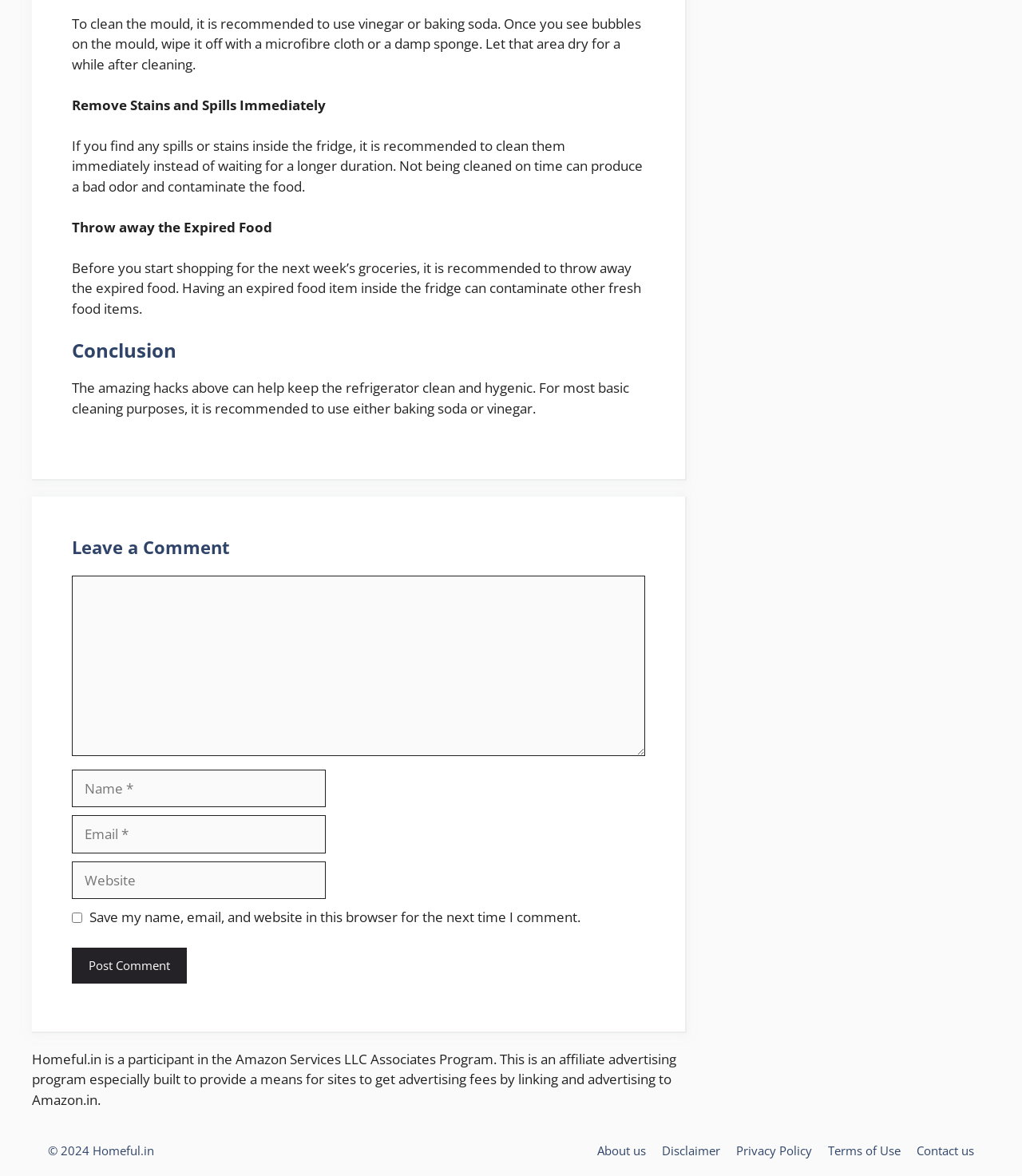Give a succinct answer to this question in a single word or phrase: 
What is recommended to clean mould?

vinegar or baking soda